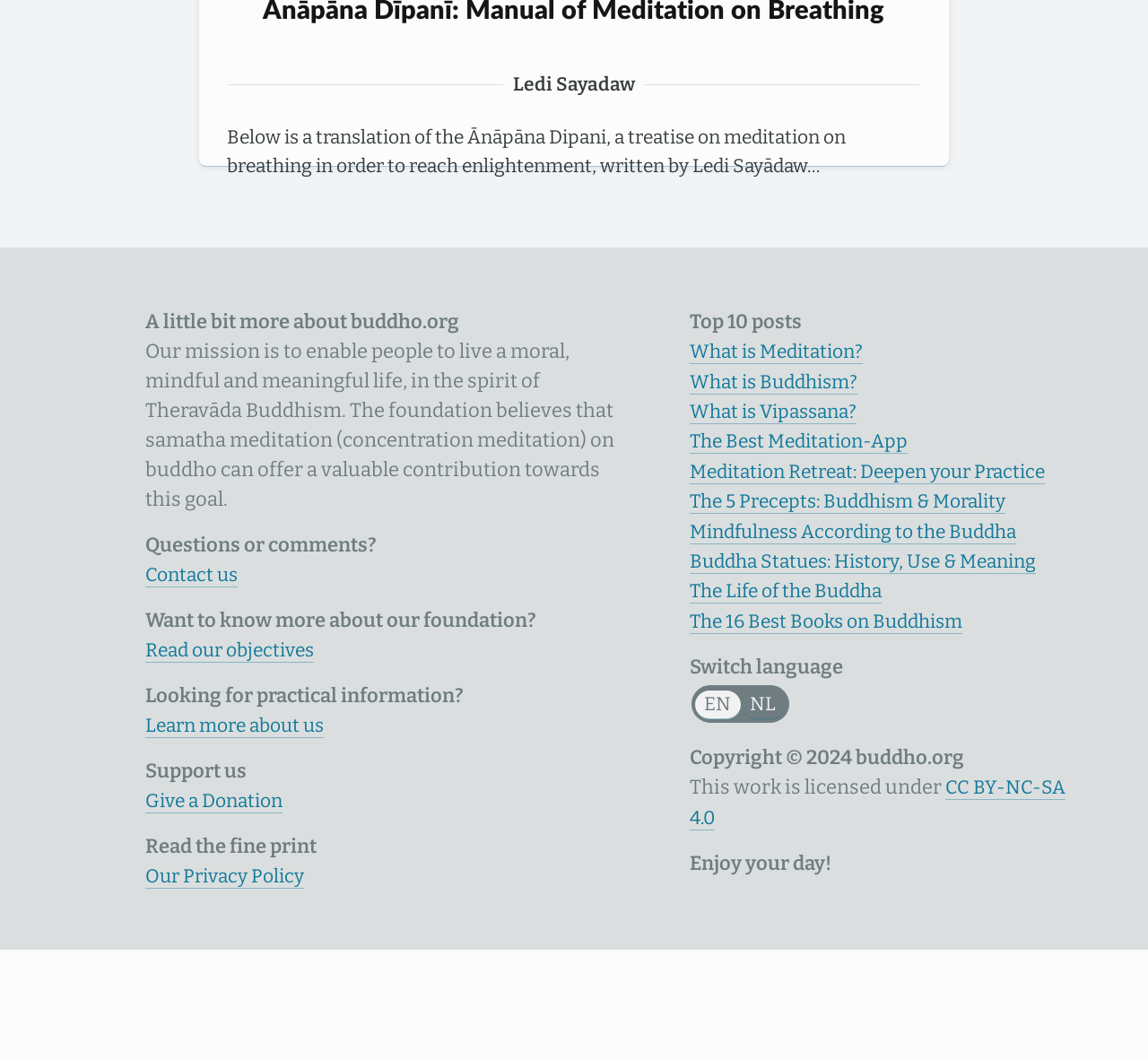What is the copyright year of the website?
Please provide an in-depth and detailed response to the question.

The copyright year of the website is mentioned in the StaticText element with the text 'Copyright © 2024 buddho.org'.